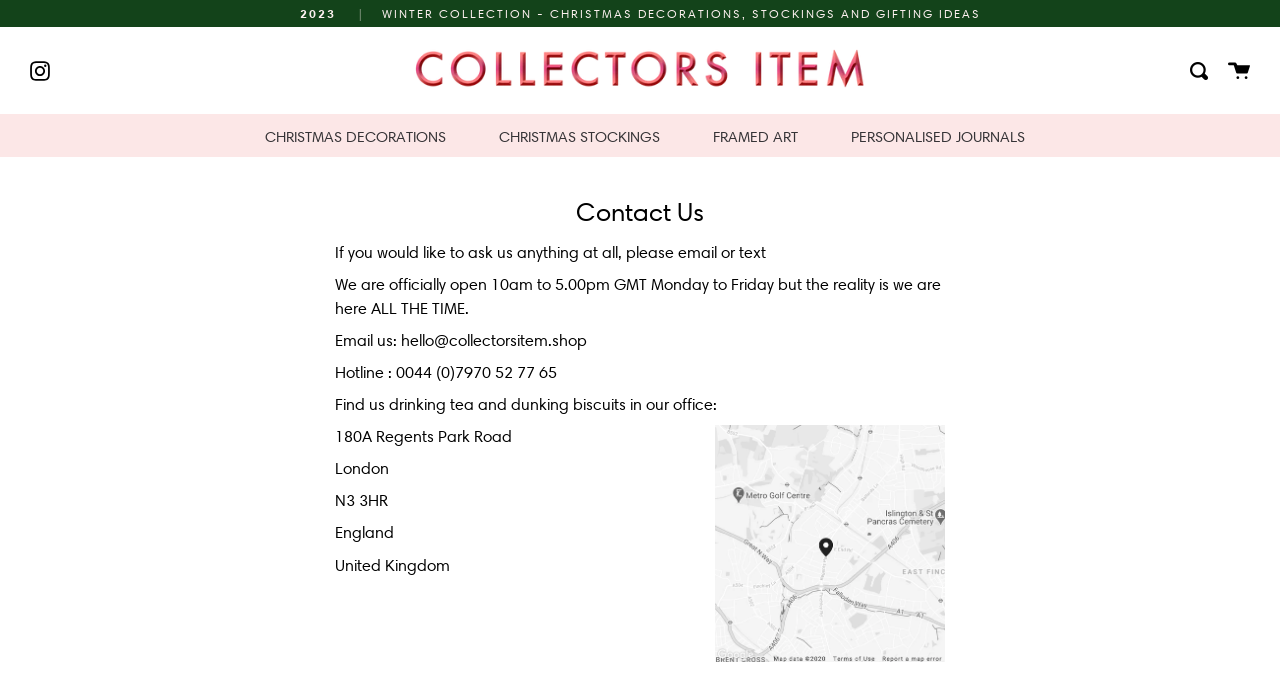Refer to the image and offer a detailed explanation in response to the question: What is the postcode of the store's office?

The postcode of the store's office can be found in the StaticText element 'N3 3HR' which is located below the 'London' text.